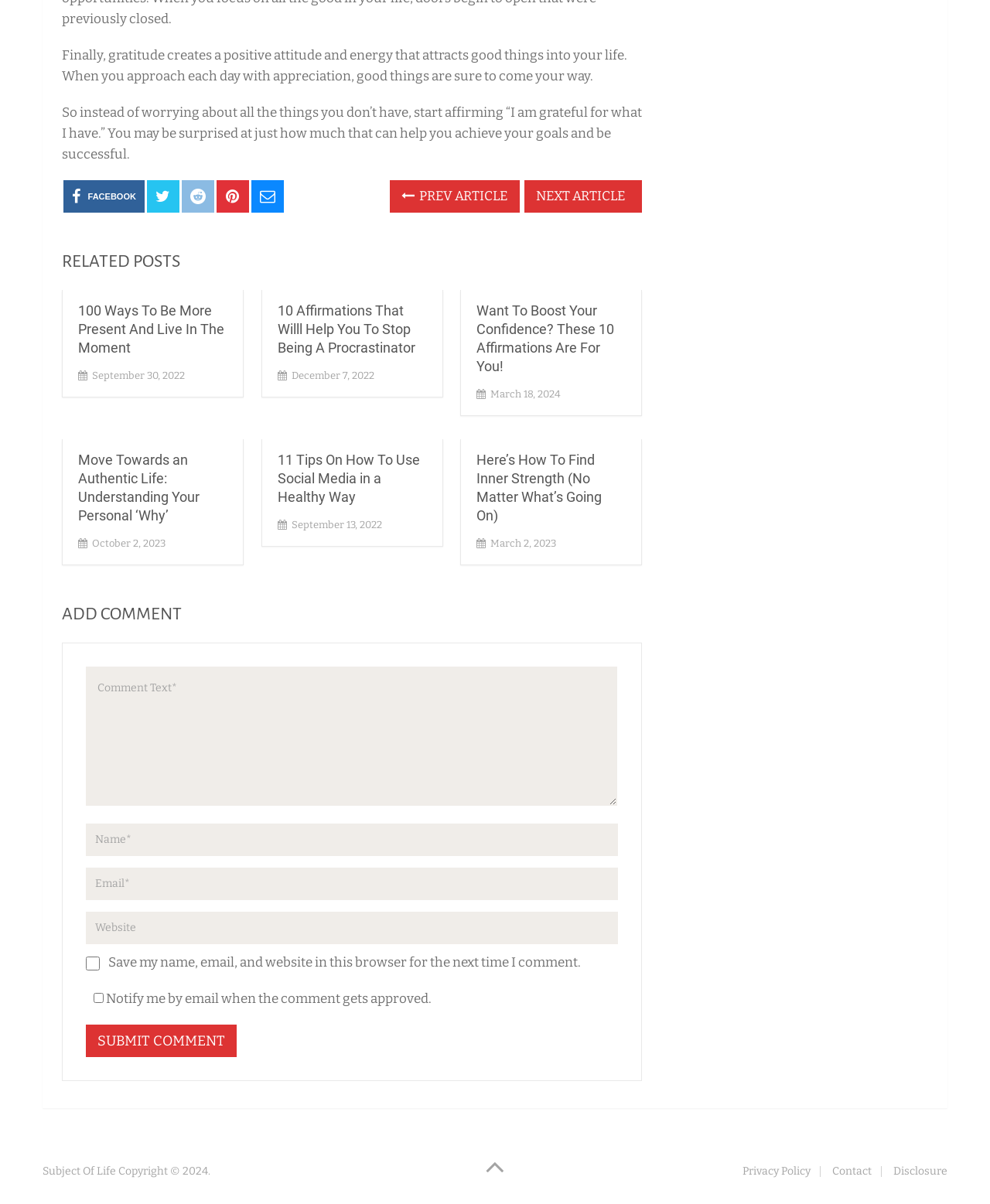Identify the bounding box coordinates of the clickable region required to complete the instruction: "Click on the 'NEXT ARTICLE' link". The coordinates should be given as four float numbers within the range of 0 and 1, i.e., [left, top, right, bottom].

[0.53, 0.15, 0.649, 0.177]